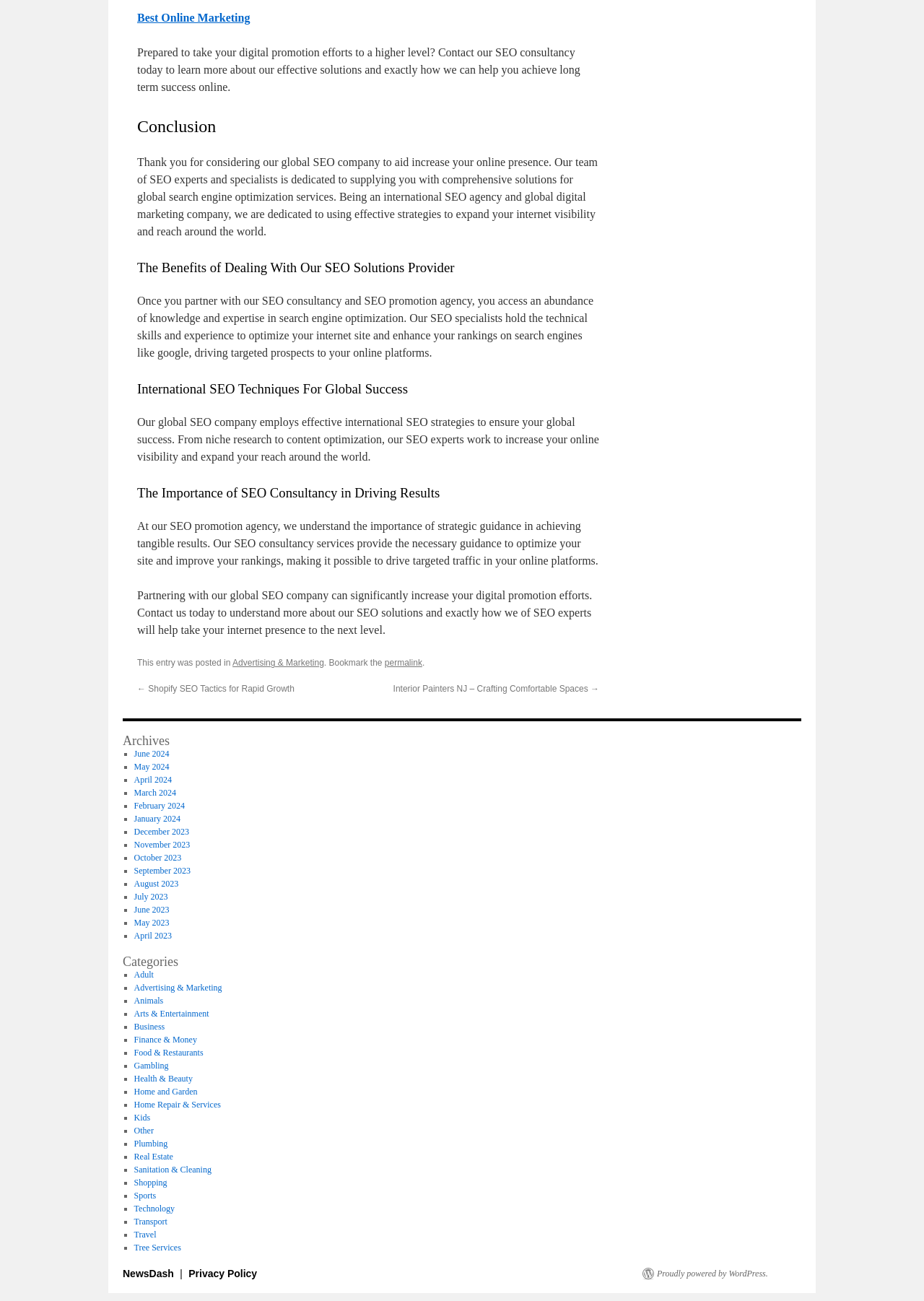Can you specify the bounding box coordinates for the region that should be clicked to fulfill this instruction: "View the 'Archives'".

[0.133, 0.564, 0.305, 0.574]